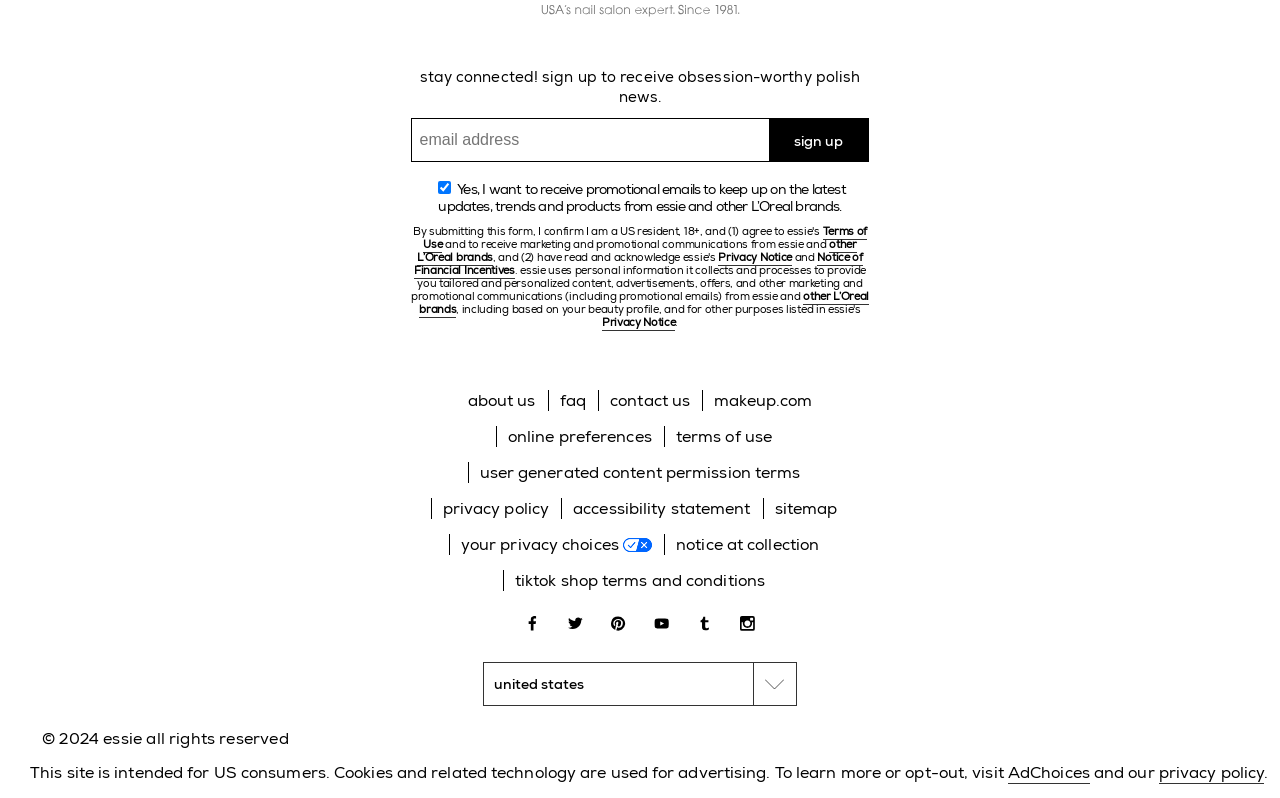Please look at the image and answer the question with a detailed explanation: What is the copyright information for this website?

The StaticText element at the bottom of the page reads '© 2024 essie all rights reserved', indicating that the website is copyrighted by essie in 2024.